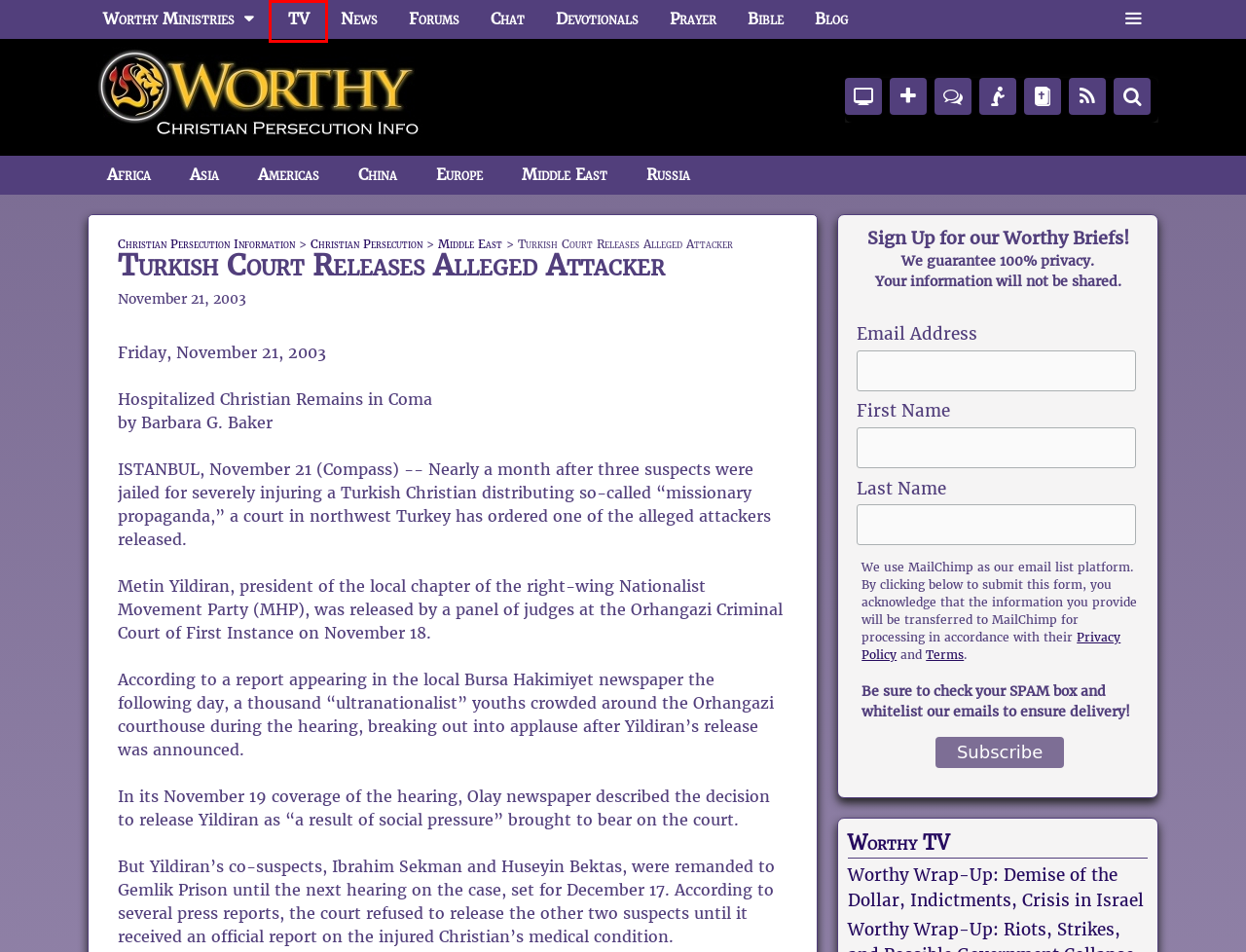Examine the screenshot of a webpage featuring a red bounding box and identify the best matching webpage description for the new page that results from clicking the element within the box. Here are the options:
A. Africa Archives - Christian Persecution Information
B. Christian Persecution - Europe Archives - Christian Persecution Information
C. Worthy Wrap-Up: Demise of the Dollar, Indictments, Crisis in Israel - Worthy TV
D. Worthy Insights Archives - Worthy TV
E. Worthy Christian TV - Worthy TV
F. Worthy Prayer Team
G. Worthy.Bible - Online Bible Study
H. Middle East Archives - Christian Persecution Information

E